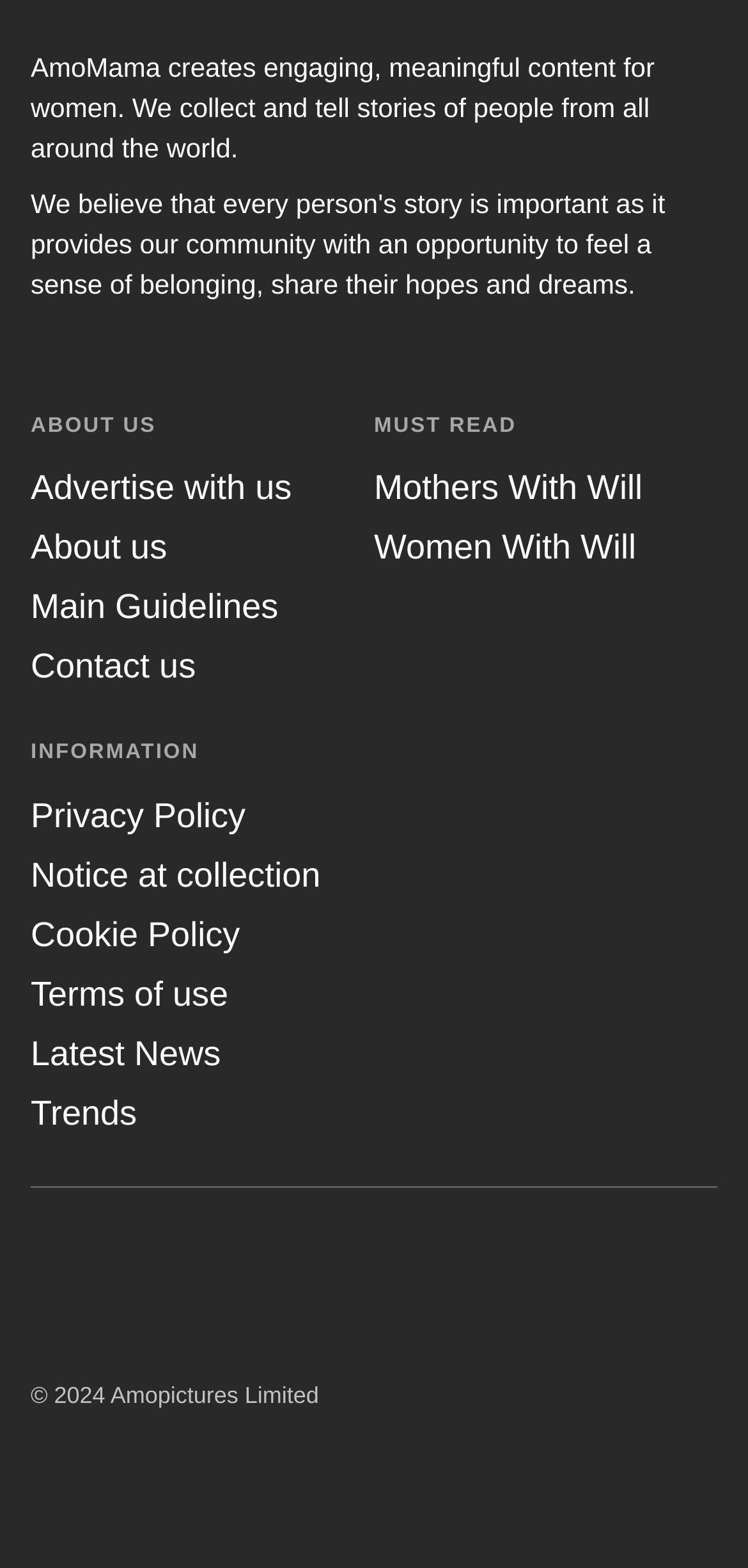Can you give a comprehensive explanation to the question given the content of the image?
What social media platforms can users follow AmoMama on?

The webpage contains links to AmoMama's social media profiles on instagram, facebook, and youtube, indicating that users can follow the website on these platforms.